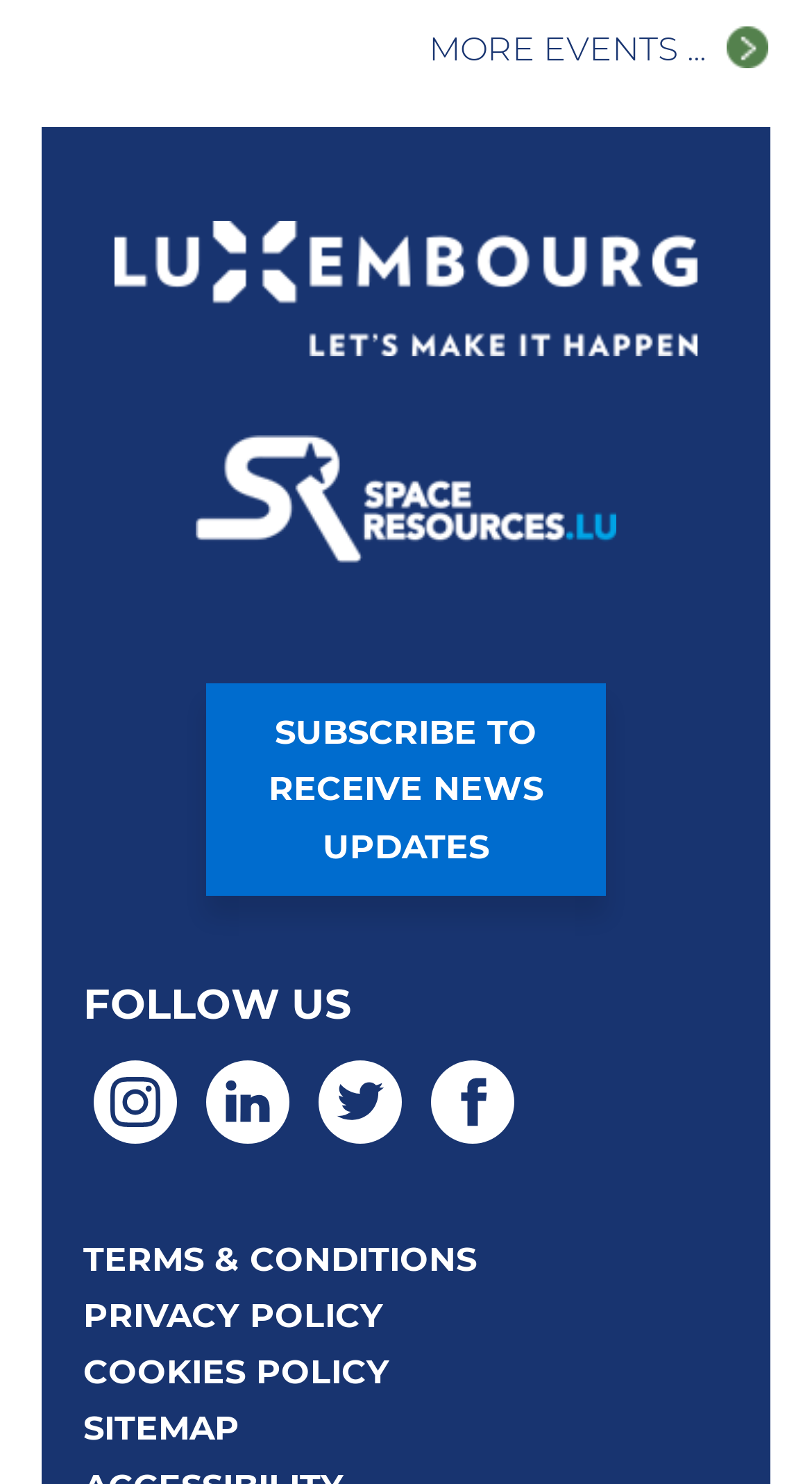Select the bounding box coordinates of the element I need to click to carry out the following instruction: "Visit Luxembourg - Let's make it happen".

[0.141, 0.219, 0.859, 0.245]